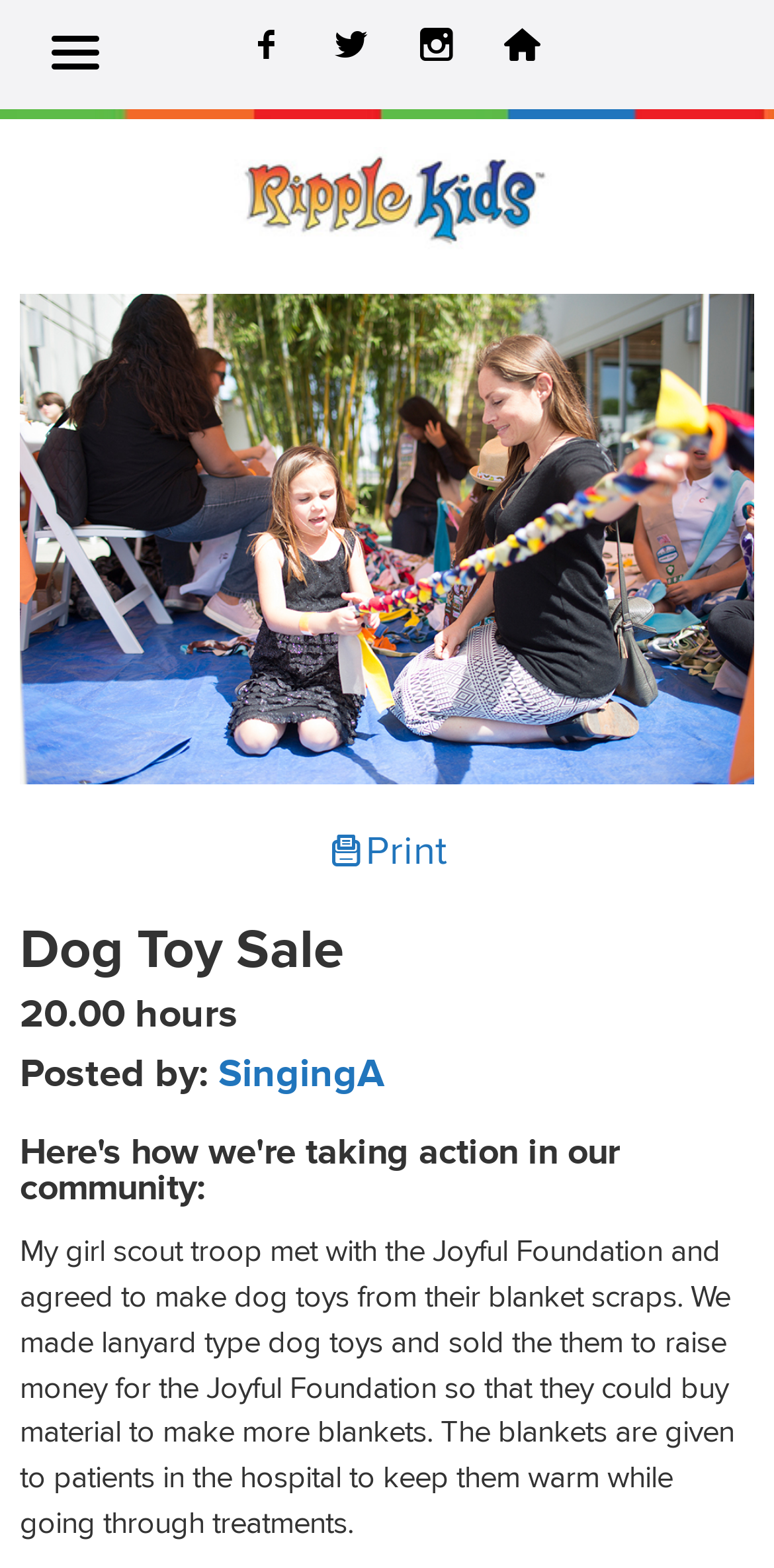Please respond to the question with a concise word or phrase:
Who posted the article?

SingingA